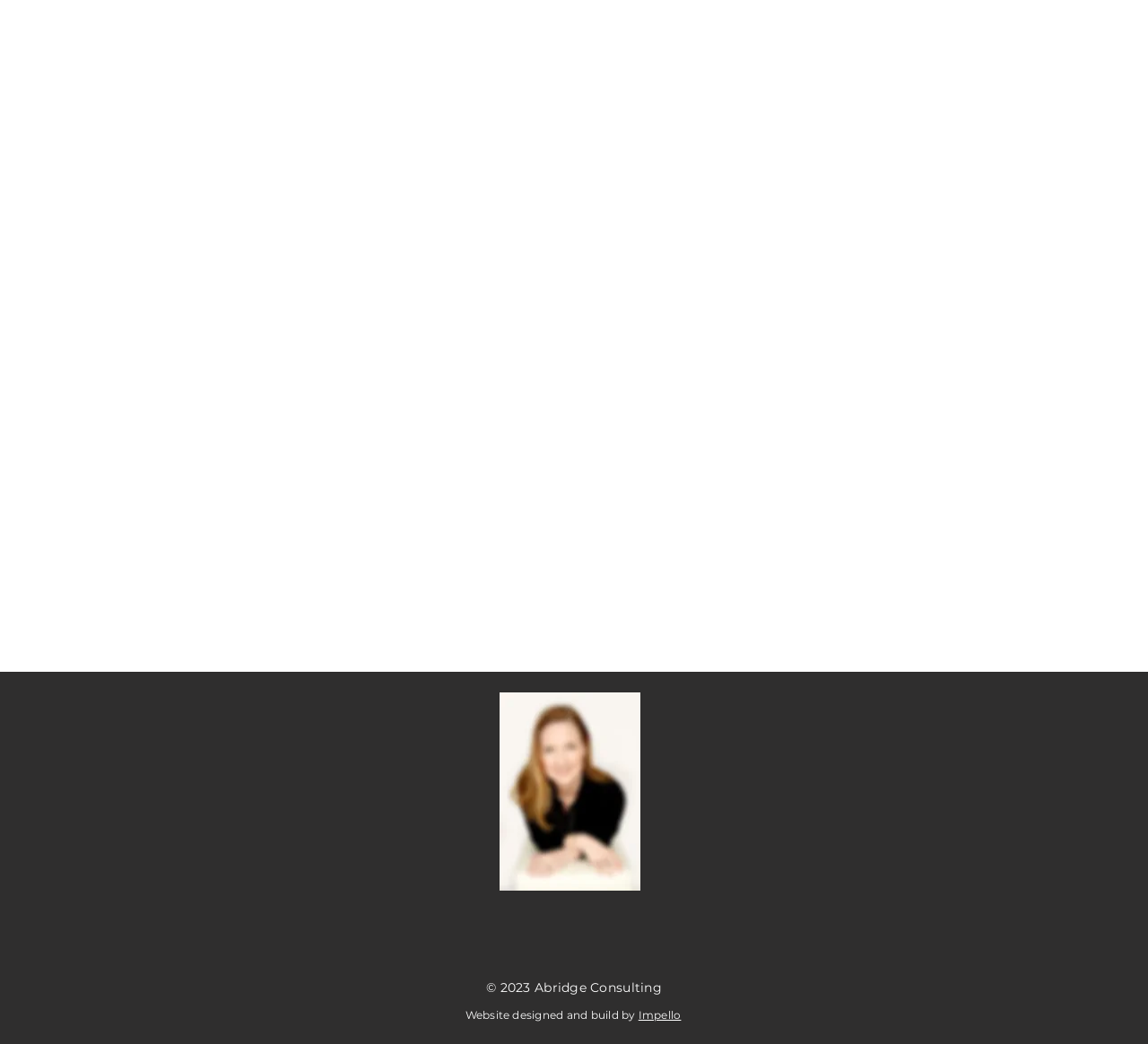Identify the bounding box of the HTML element described as: "aria-label="Abridge Consulting Linkedin"".

[0.391, 0.87, 0.43, 0.913]